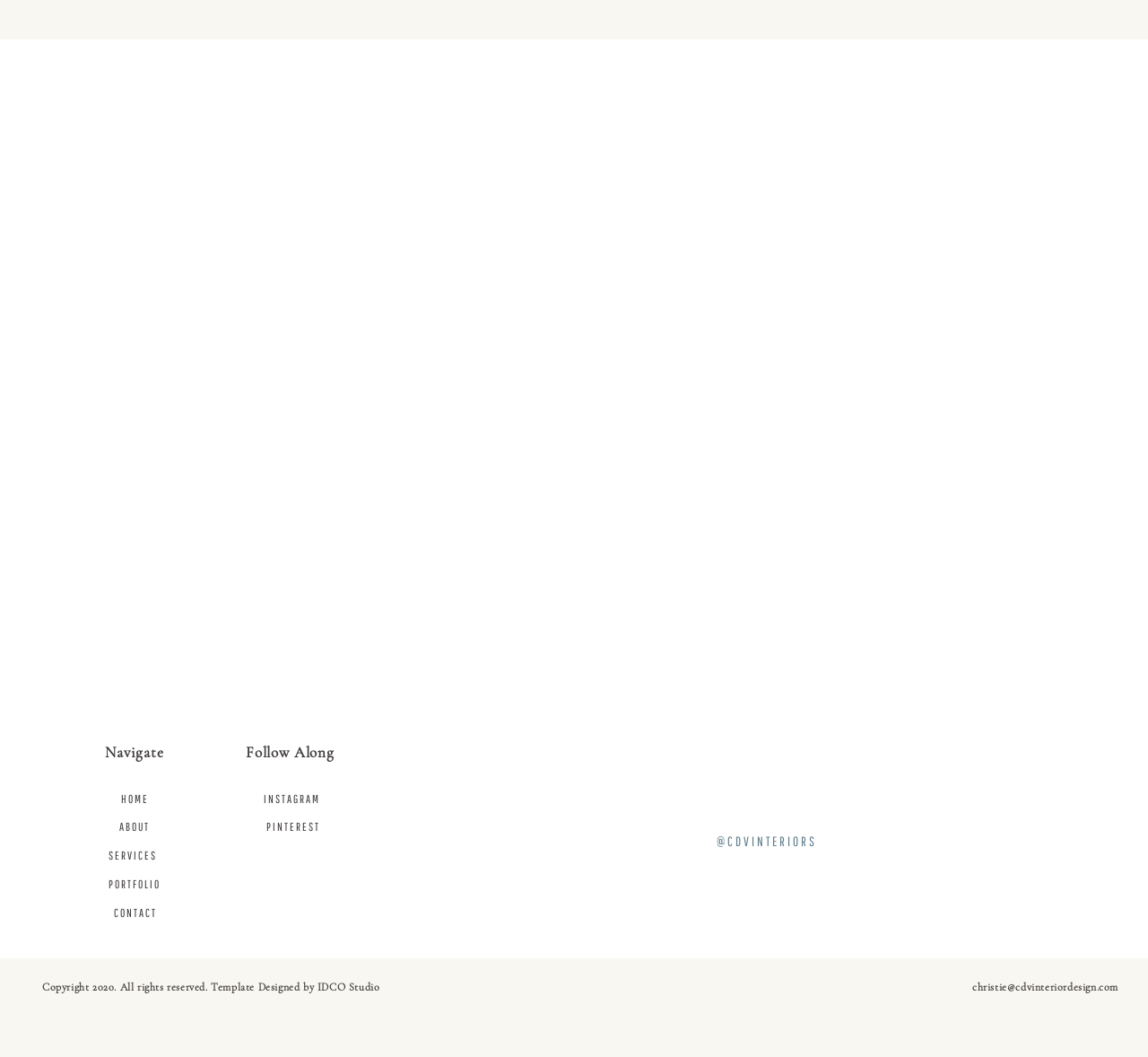Please specify the bounding box coordinates of the clickable section necessary to execute the following command: "Follow on Instagram".

[0.23, 0.746, 0.277, 0.767]